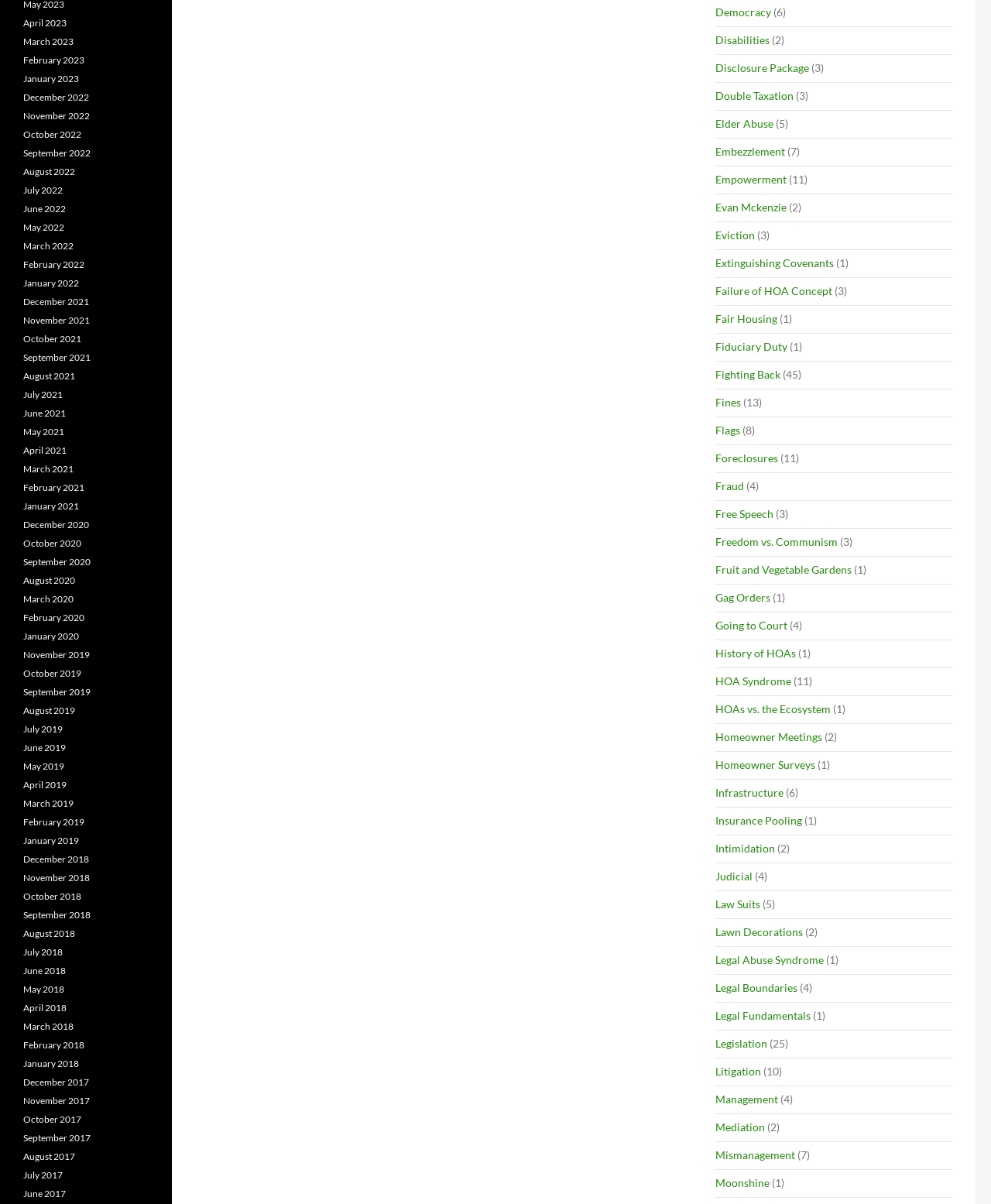Identify the bounding box coordinates necessary to click and complete the given instruction: "Click on Democracy".

[0.722, 0.005, 0.778, 0.016]